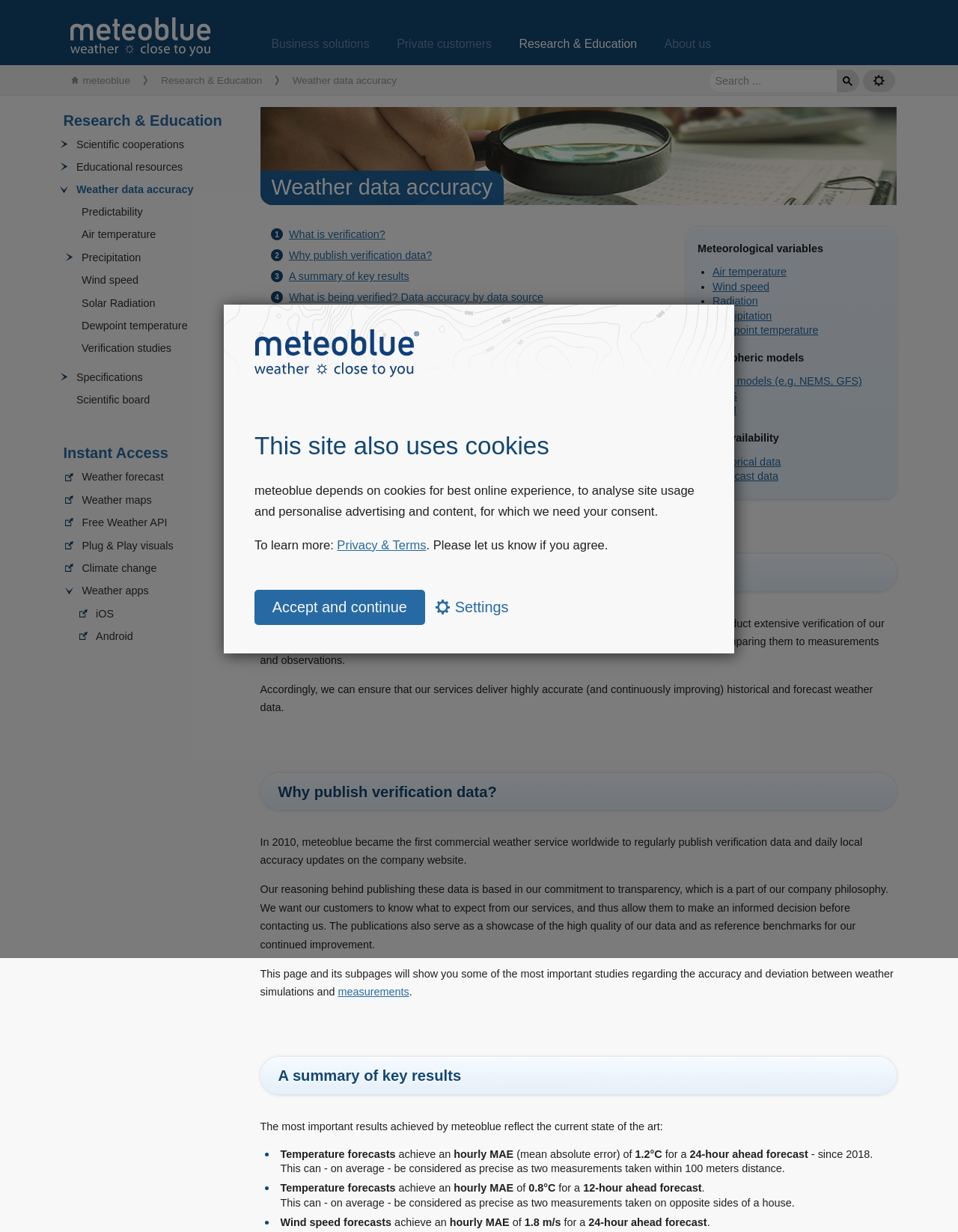What is the purpose of the search bar?
Give a detailed explanation using the information visible in the image.

I inferred the purpose of the search bar by its location at the top of the webpage and the placeholder text 'Search...'. This suggests that the search bar is intended for users to search for weather-related data.